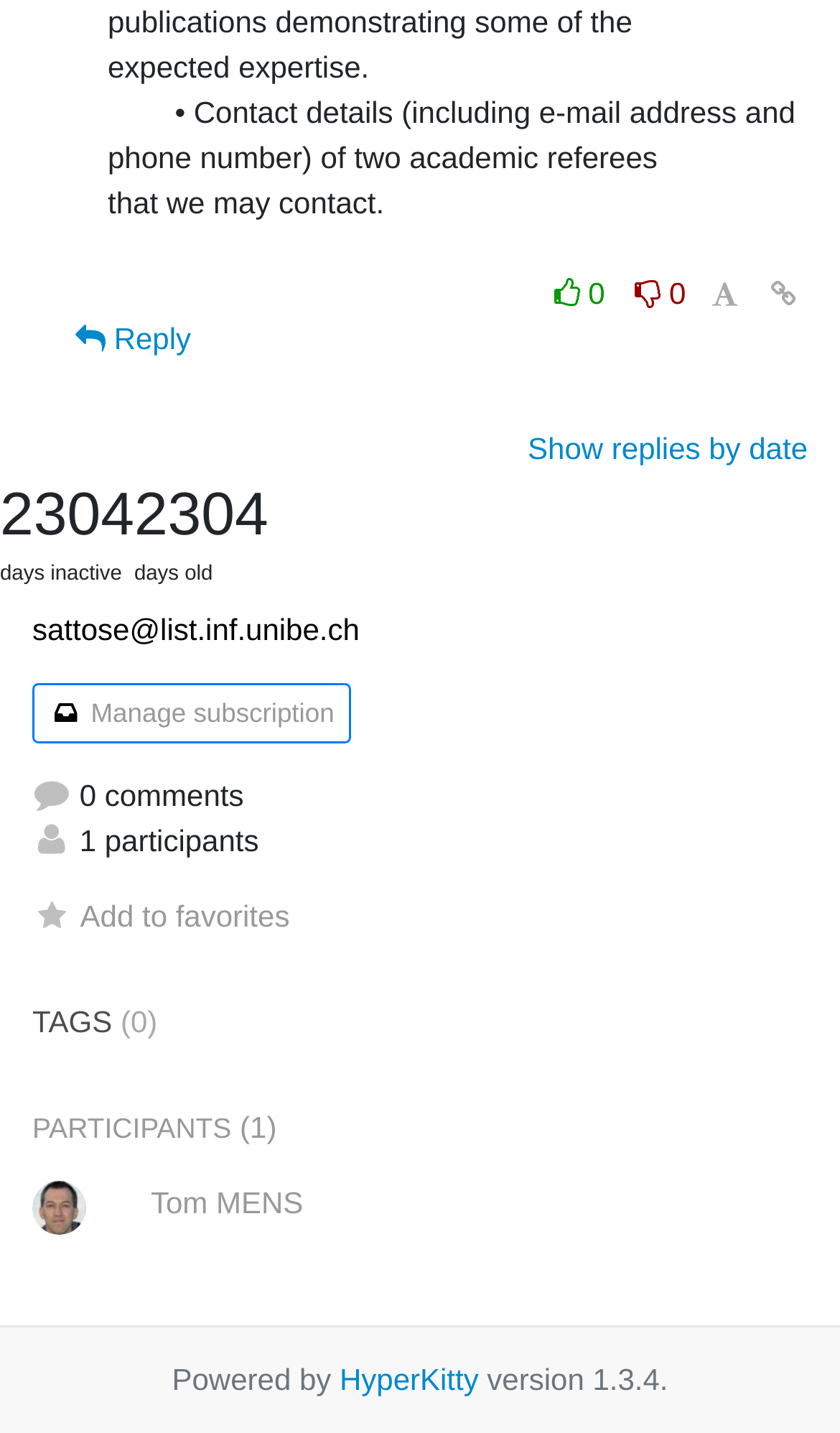Use a single word or phrase to answer the question: How many participants are there?

1